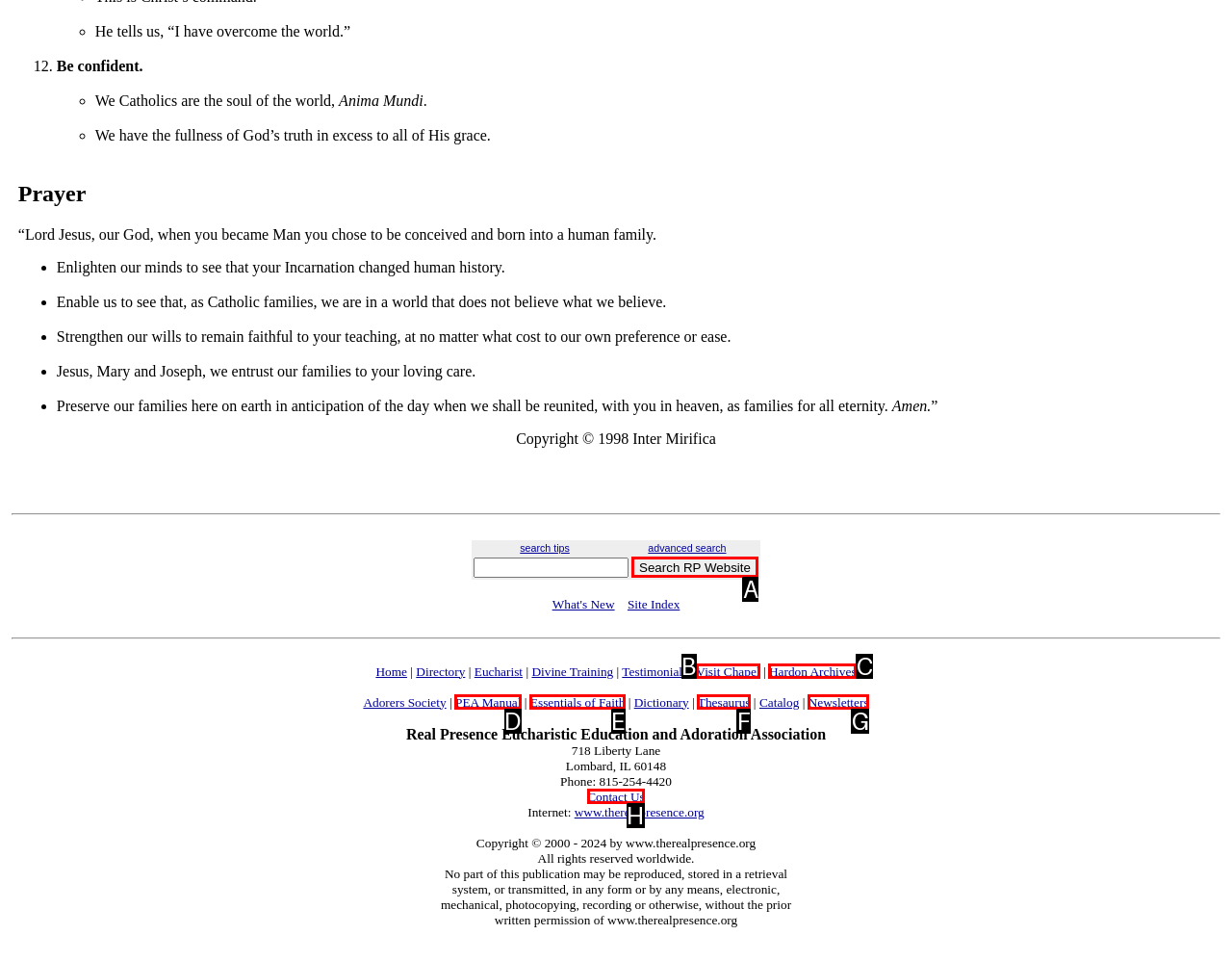Determine the letter of the UI element I should click on to complete the task: Contact Us from the provided choices in the screenshot.

H